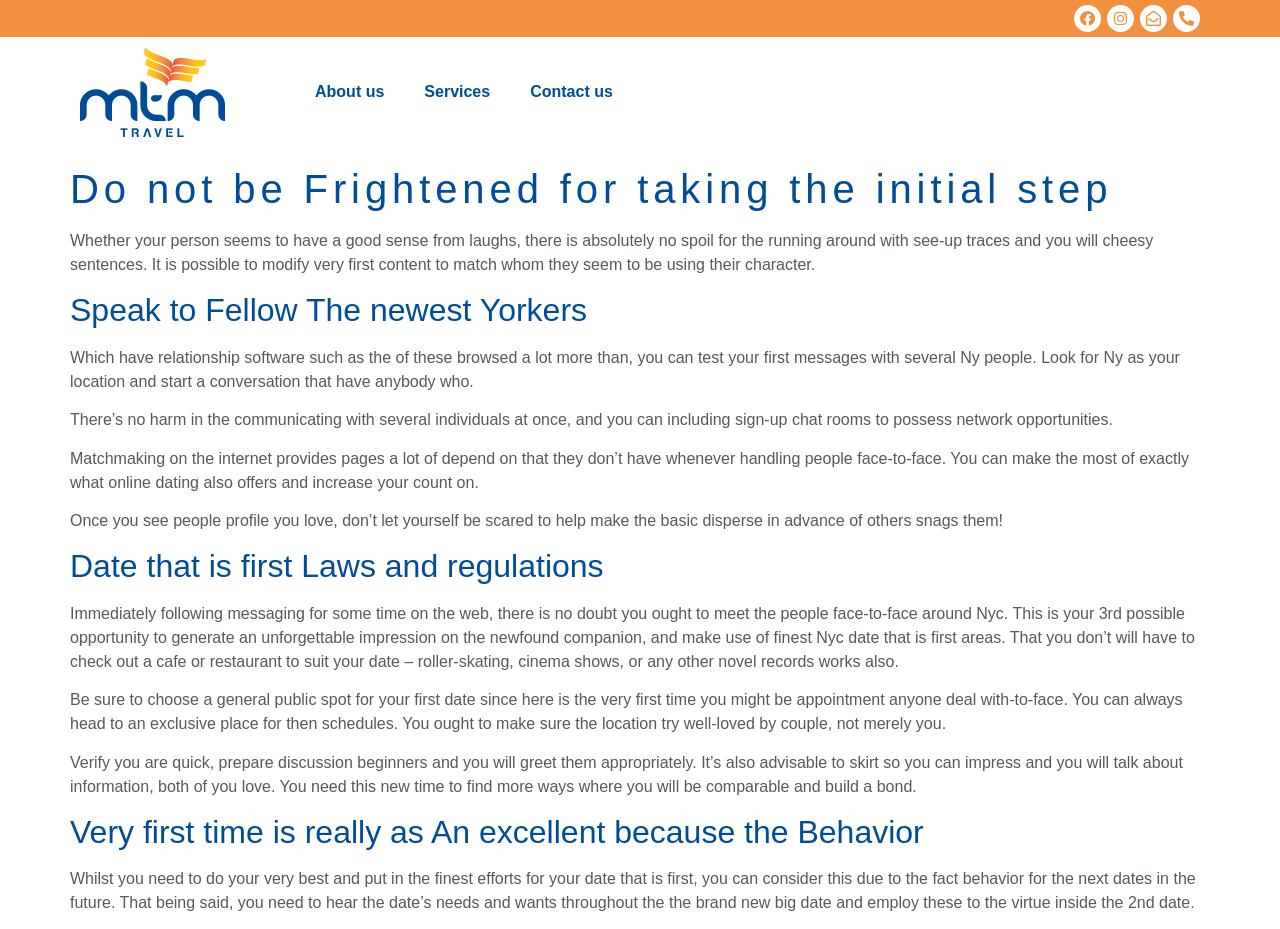How many tips are provided for the first date?
Examine the image and provide an in-depth answer to the question.

The webpage provides five tips for the first date: choosing a public spot, being quick and prepared, having conversation starters, greeting the date appropriately, and being mindful of the date's needs and wants. These tips are provided to help users make a good impression on their first date.